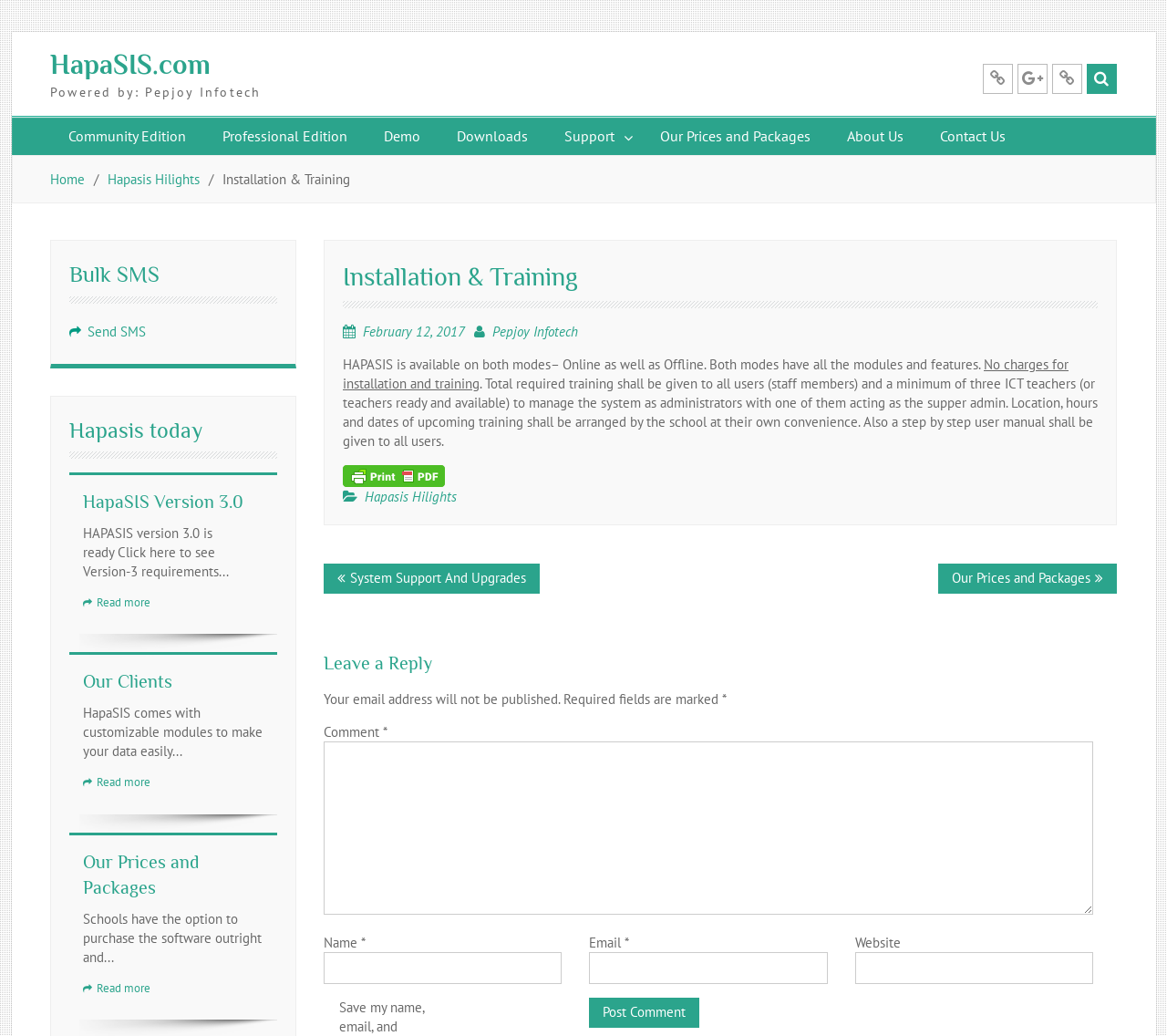What are the two modes of HAPASIS?
Using the image, provide a concise answer in one word or a short phrase.

Online and Offline